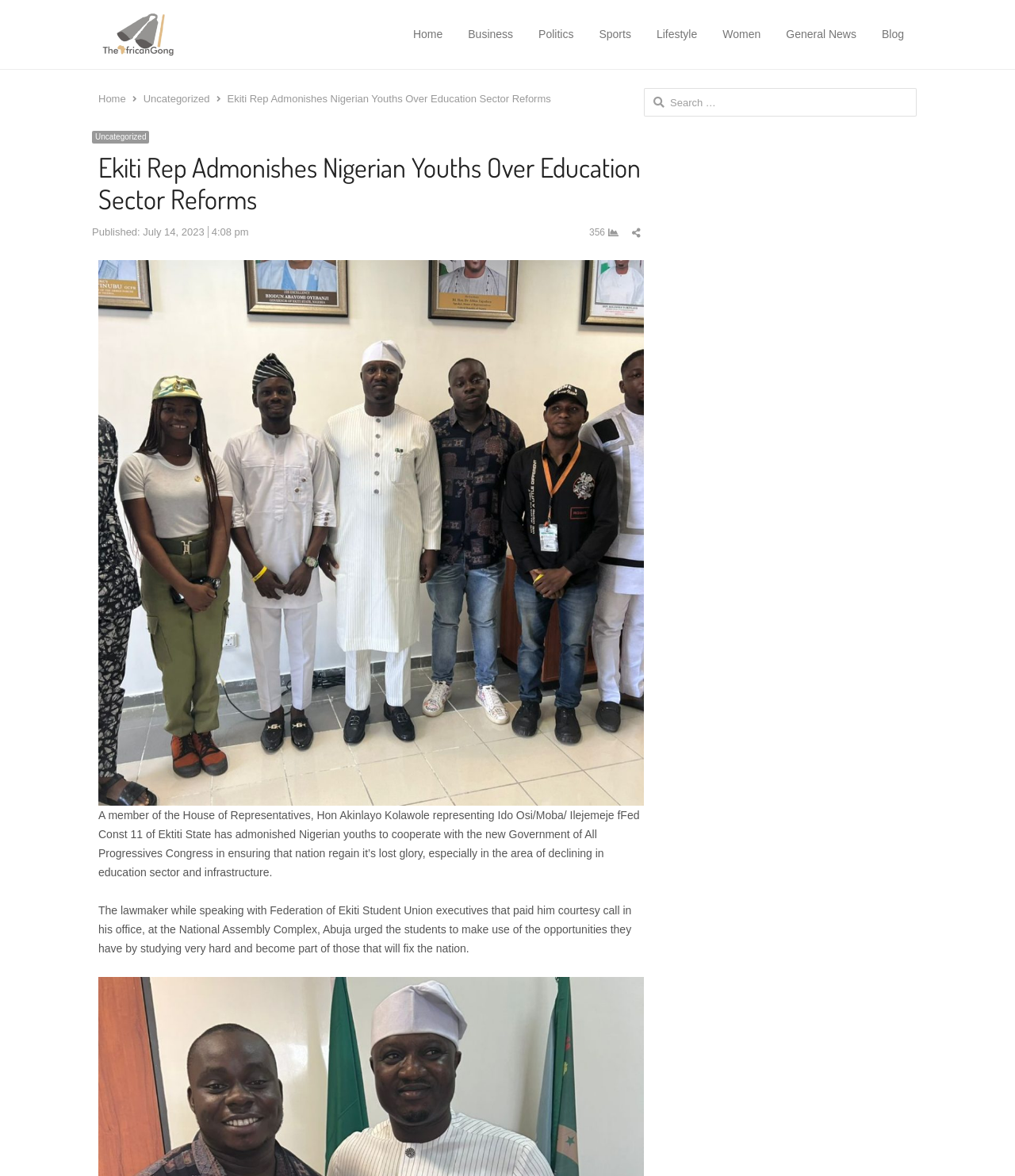Summarize the webpage in an elaborate manner.

The webpage appears to be a news article from "The African Gong" website. At the top, there is a header section with a logo image of "The African Gong" and a link to the website's homepage. Below the logo, there are several links to different categories, including "Home", "Business", "Politics", "Sports", "Lifestyle", "Women", "General News", and "Blog".

Below the header section, there is a main content area with a title "Ekiti Rep Admonishes Nigerian Youths Over Education Sector Reforms". The title is followed by a publication date and time, "July 14, 2023, 4:08 pm". There is also a share button and a count of 356, likely indicating the number of shares or views.

The main content of the article is divided into two paragraphs. The first paragraph describes how a member of the House of Representatives, Hon Akinlayo Kolawole, has advised Nigerian youths to cooperate with the new government to improve the education sector and infrastructure. The second paragraph quotes the lawmaker's speech, urging students to study hard and become part of the solution to fix the nation.

On the right side of the webpage, there is a complementary section with a search box, allowing users to search for specific content on the website.